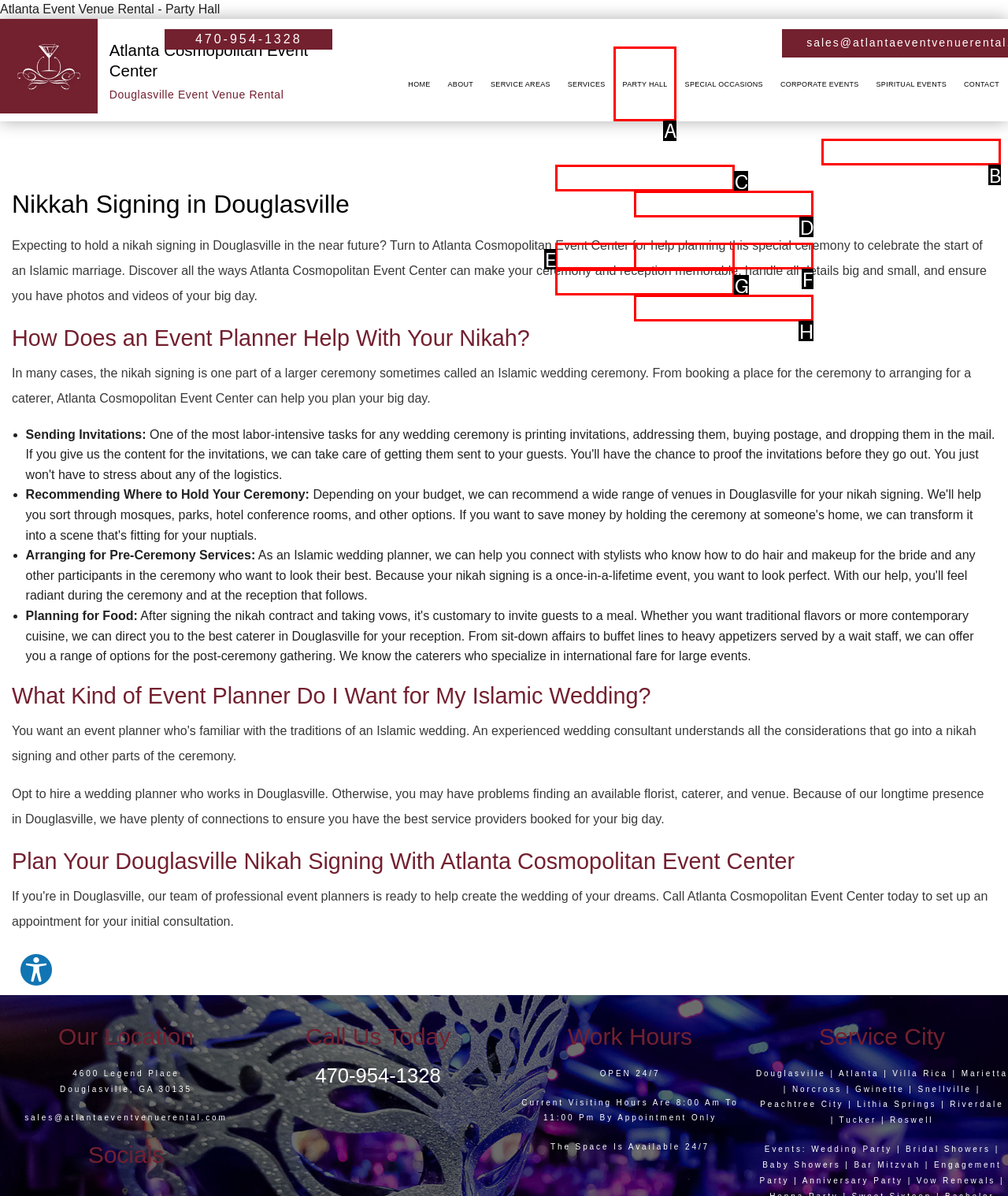Select the correct HTML element to complete the following task: View the 'PARTY HALL' page
Provide the letter of the choice directly from the given options.

A